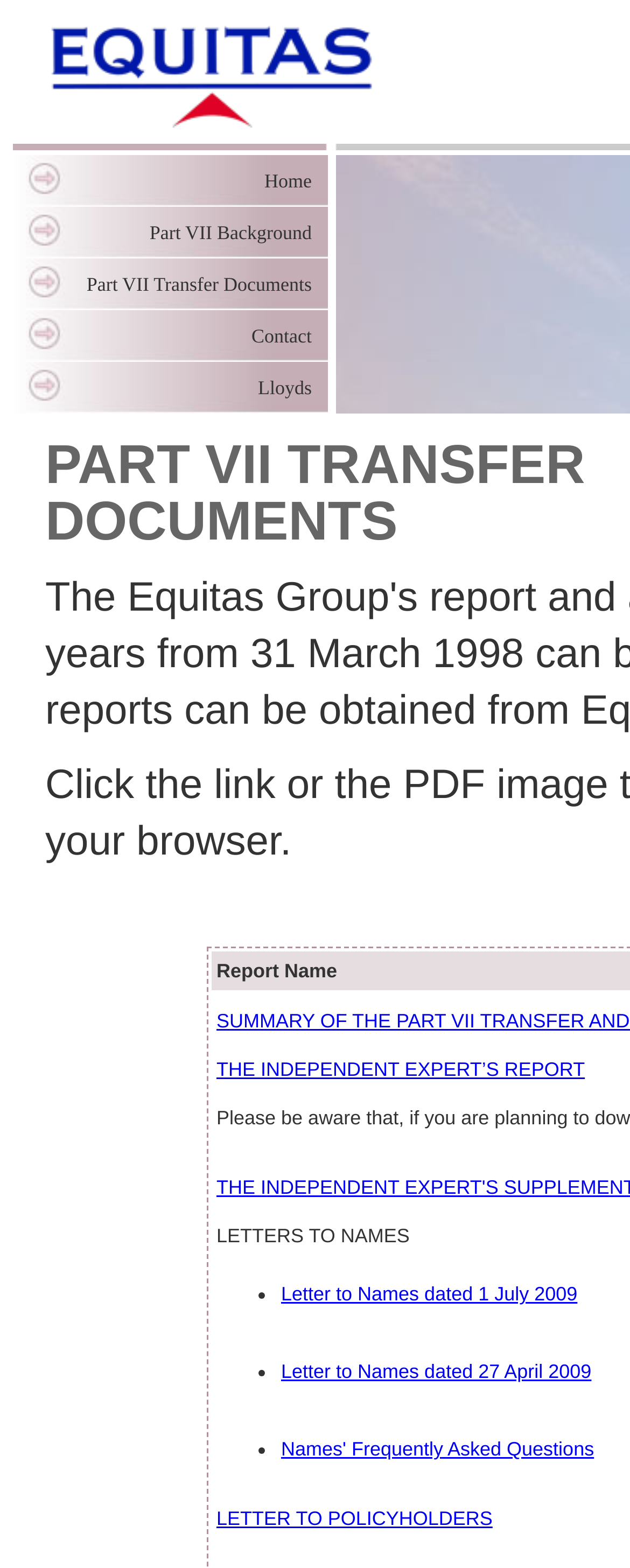Provide a thorough description of the webpage you see.

The webpage is about Equitas Part VII Transfer documents. At the top left, there is an image of "Equitas Management". Next to it, there is a small, unidentified image. Below these images, there is a horizontal navigation menu with five links: "Home", "Part VII Background", "Part VII Transfer Documents", "Contact", and "Lloyds". 

The "Lloyds" link is a dropdown menu that contains several links related to Part VII Transfer documents. The first link is "THE INDEPENDENT EXPERT’S REPORT", which is located near the bottom of the page. Below this link, there is a list of three items, each marked with a bullet point. The list items are links to documents: "Letter to Names dated 1 July 2009", "Letter to Names dated 27 April 2009", and "Names' Frequently Asked Questions". 

At the very bottom of the page, there is another link, "LETTER TO POLICYHOLDERS", which is located below the list of bullet points.